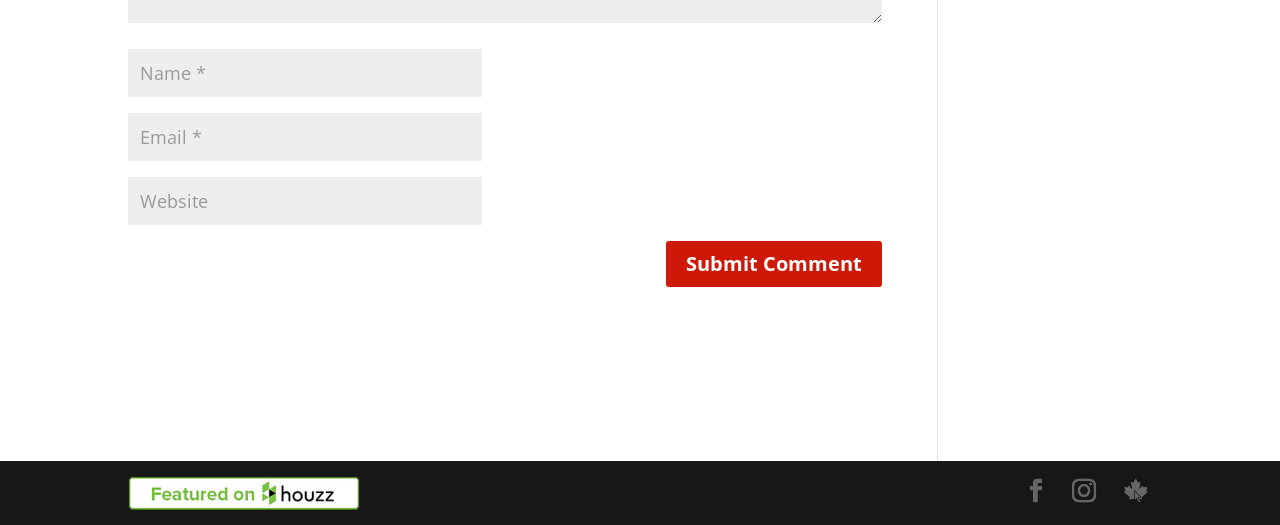Respond to the question below with a single word or phrase:
What is the purpose of the email field?

Enter email